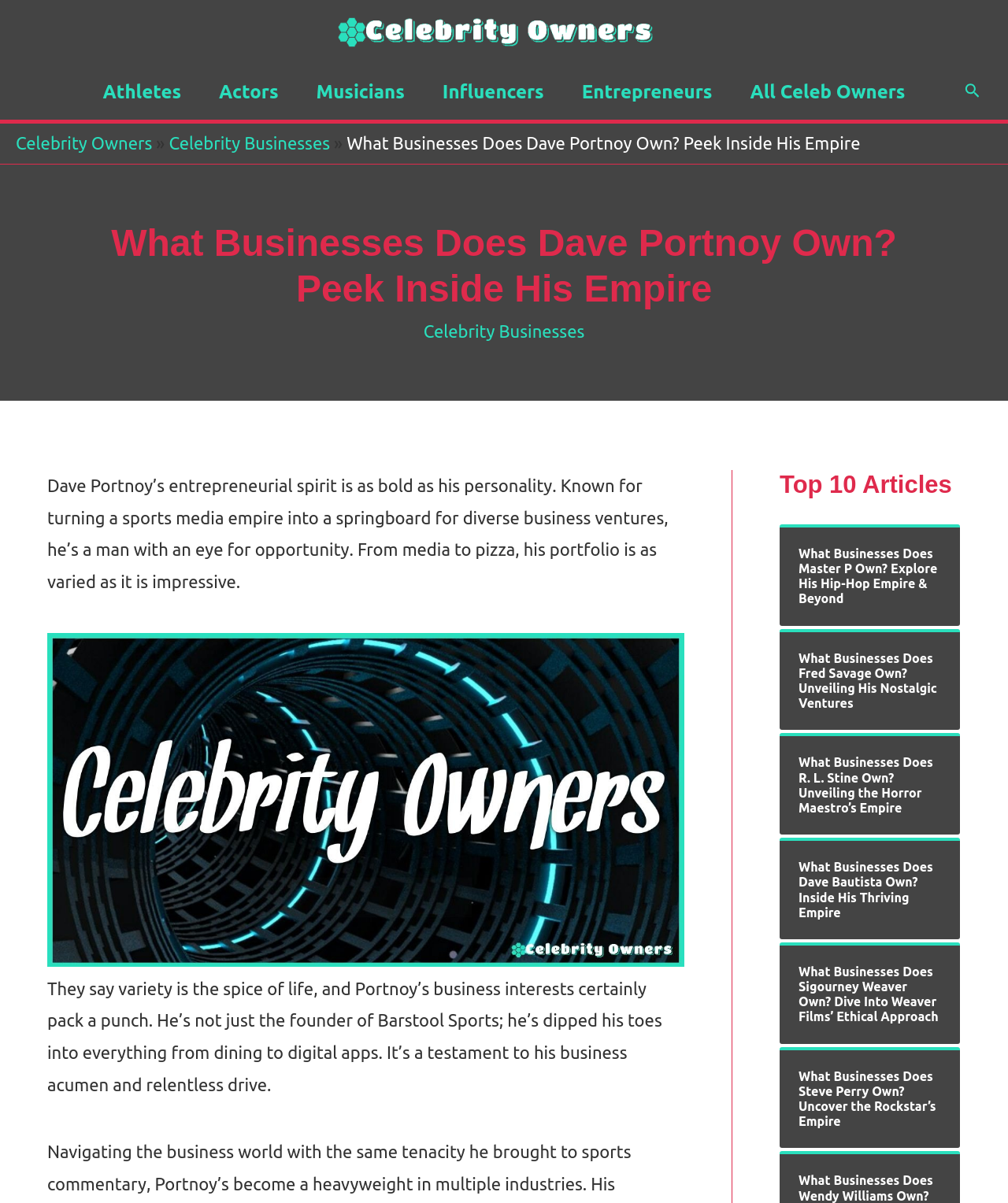What is the name of the sports media empire founded by Dave Portnoy?
Using the visual information, reply with a single word or short phrase.

Barstool Sports